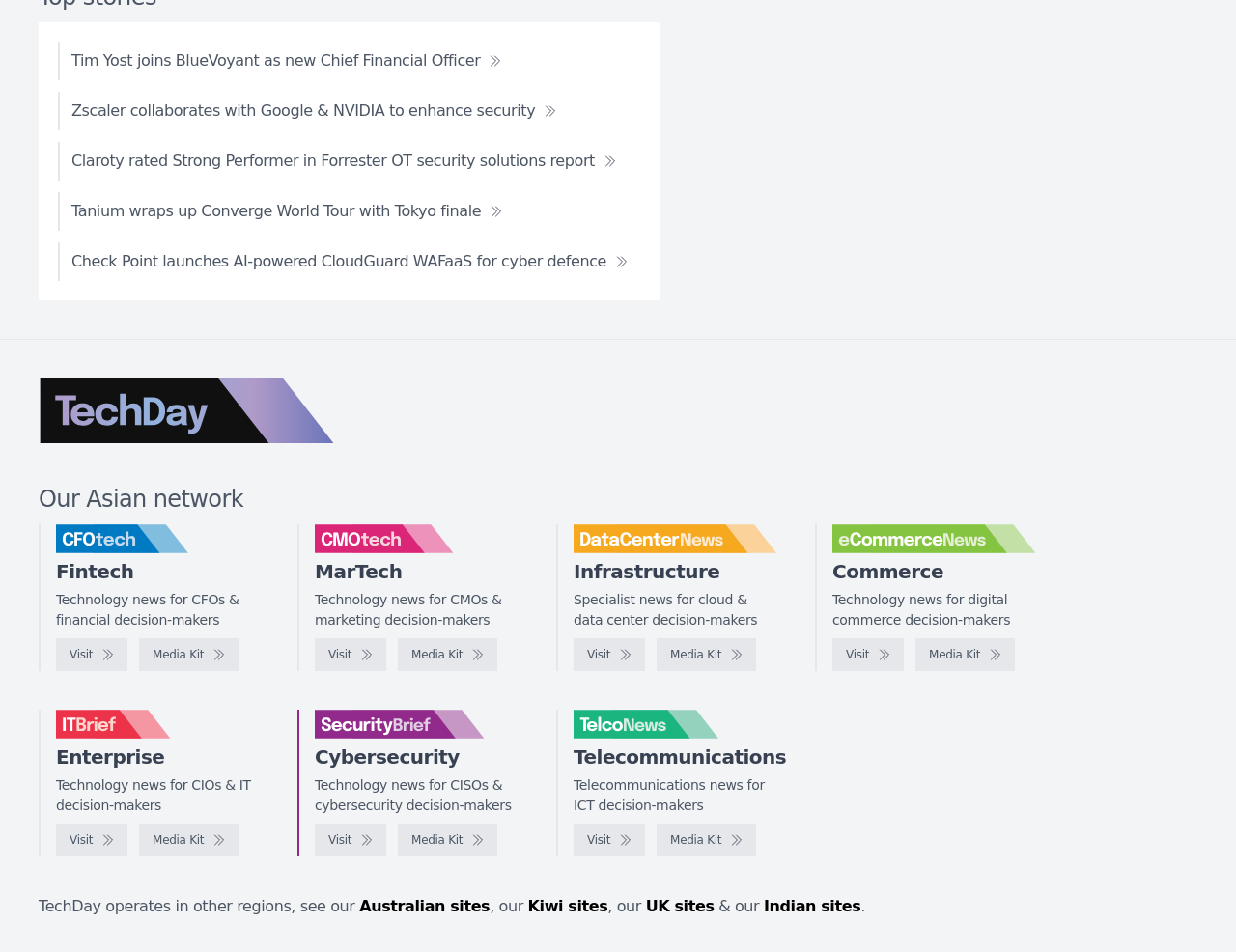What is the name of the website?
Please respond to the question with a detailed and thorough explanation.

The website's logo is located at the top left corner of the webpage, and it says 'TechDay'.